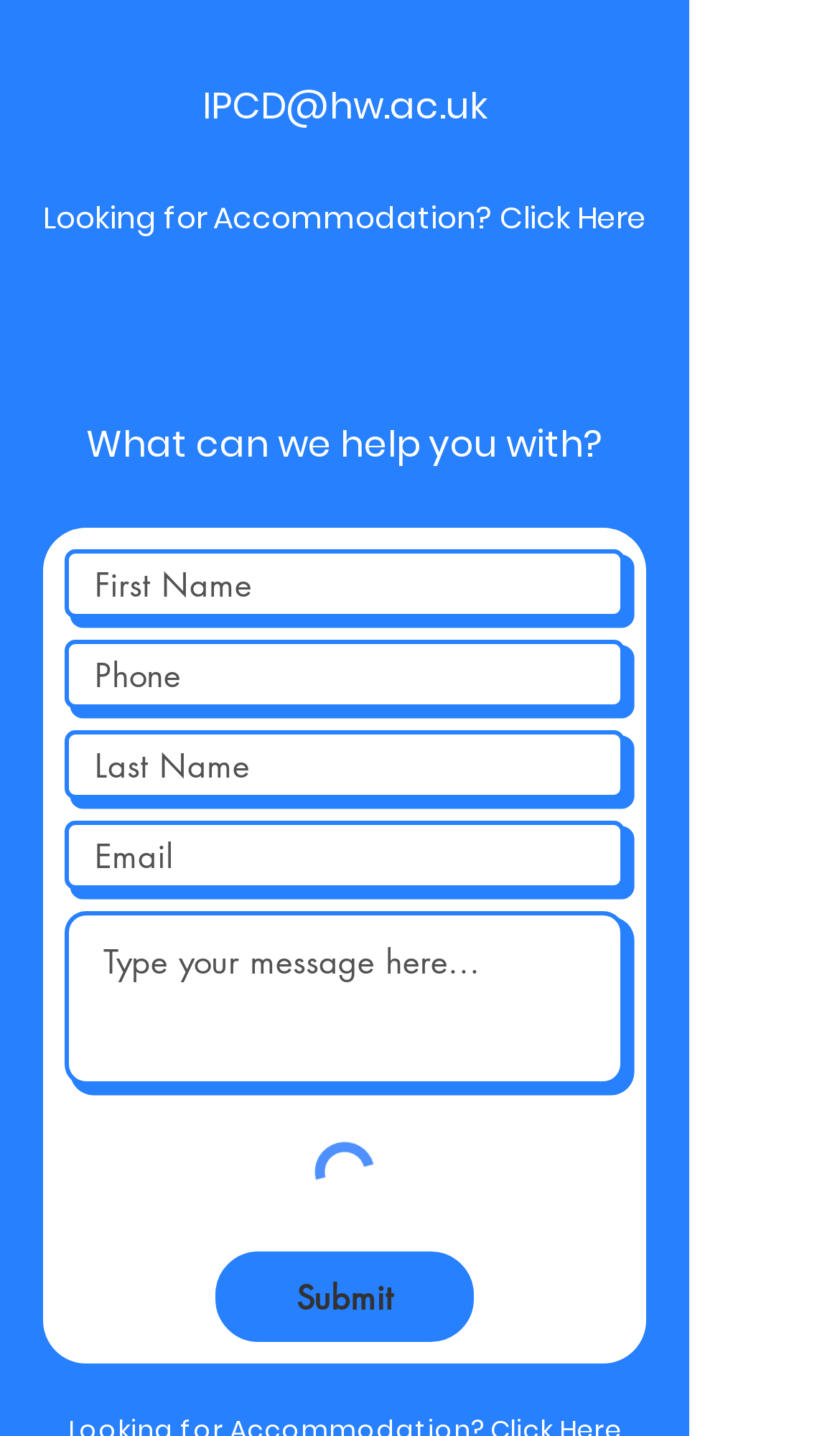How many social media links are available?
Could you answer the question with a detailed and thorough explanation?

The social media links are located in the 'Social Bar' section, which contains links to Facebook, Instagram, Twitter, and LinkedIn. Therefore, there are 4 social media links available.